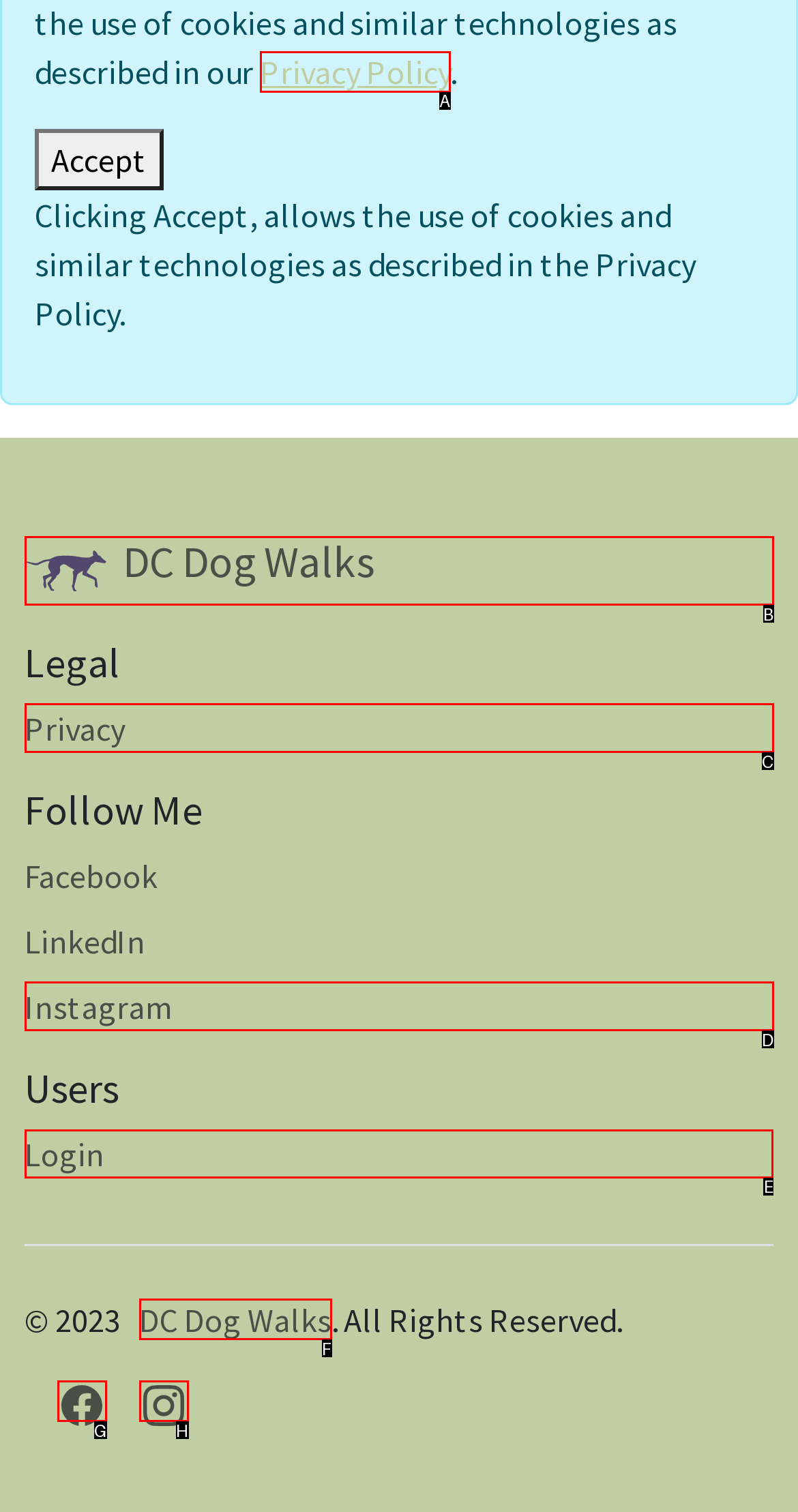Please identify the correct UI element to click for the task: Login to the system Respond with the letter of the appropriate option.

E